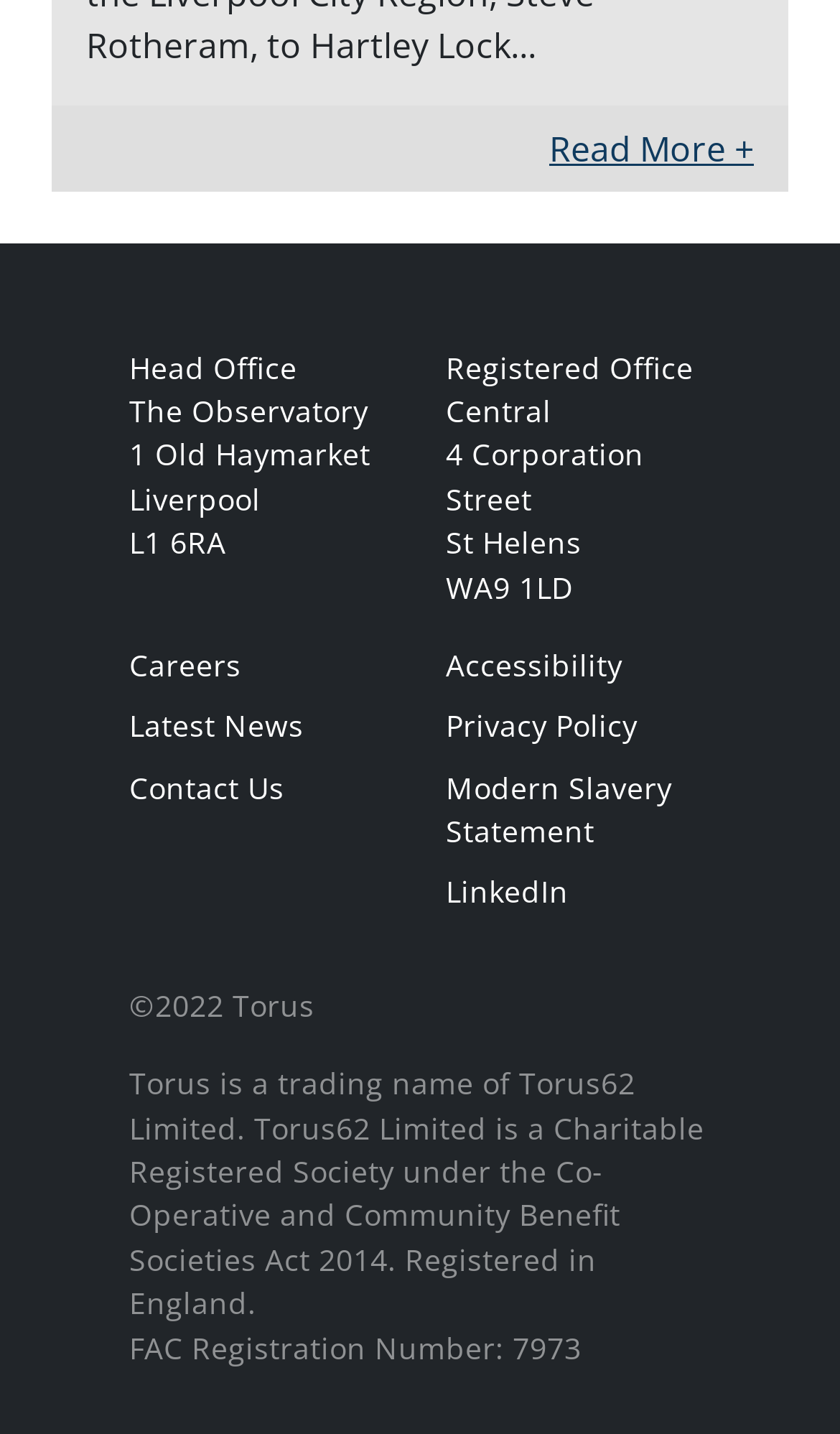How many links are there in the webpage?
Answer with a single word or phrase by referring to the visual content.

9